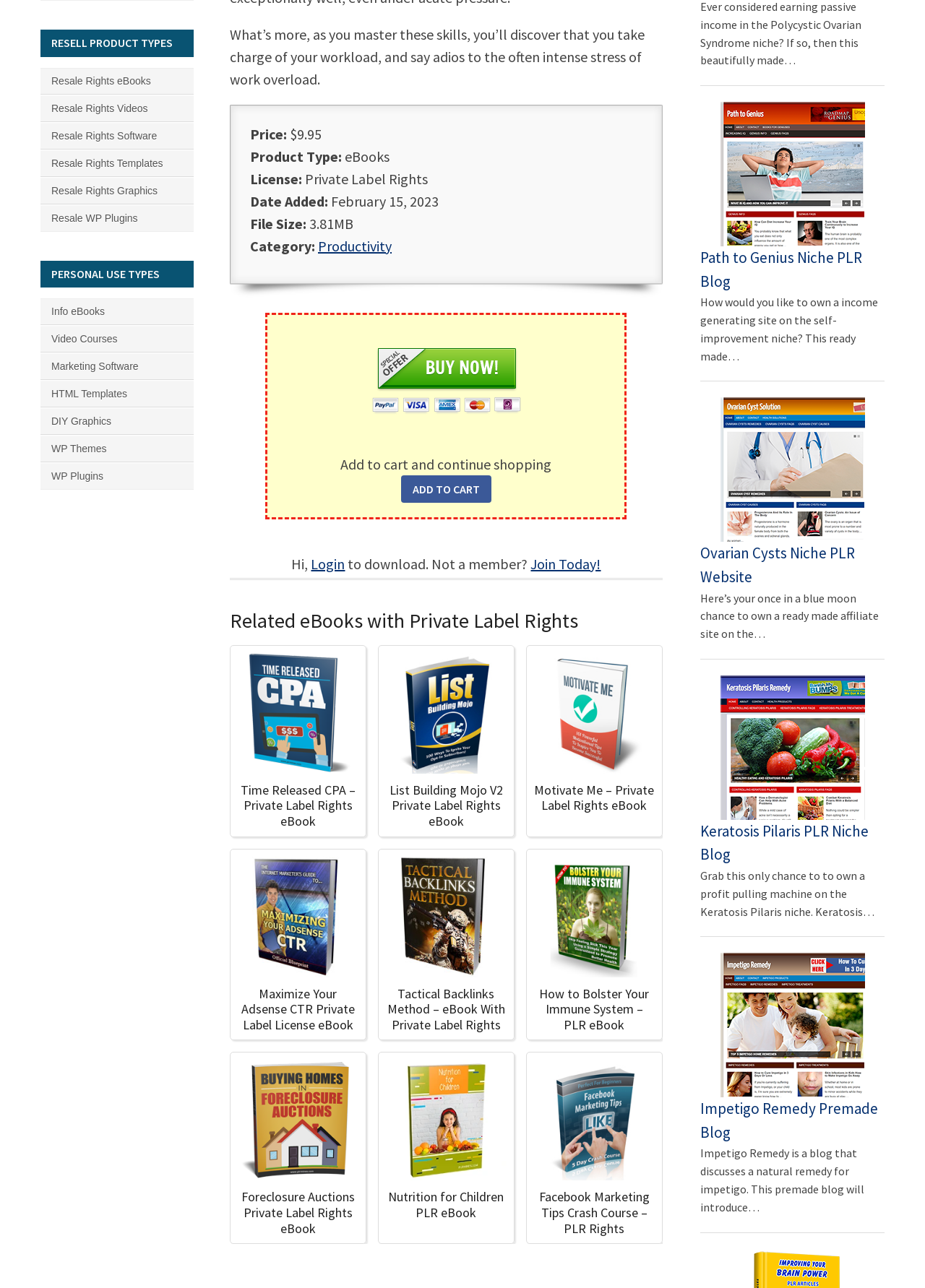What is the category of the eBook?
Could you answer the question with a detailed and thorough explanation?

I found the category of the eBook by looking at the footer section of the webpage, where it says 'Category: Productivity'.